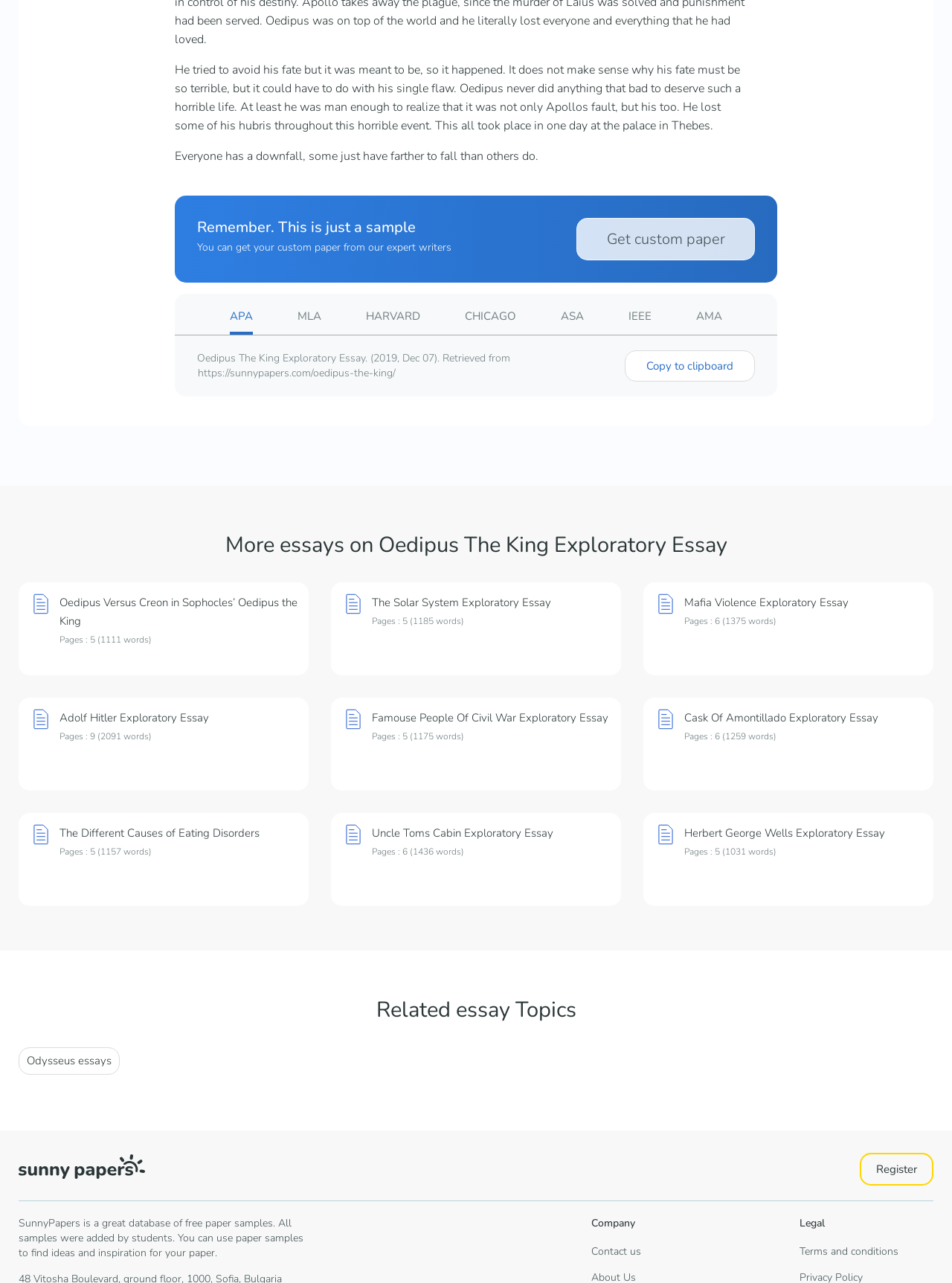Please identify the bounding box coordinates of the area I need to click to accomplish the following instruction: "View the 'Recent Posts'".

None